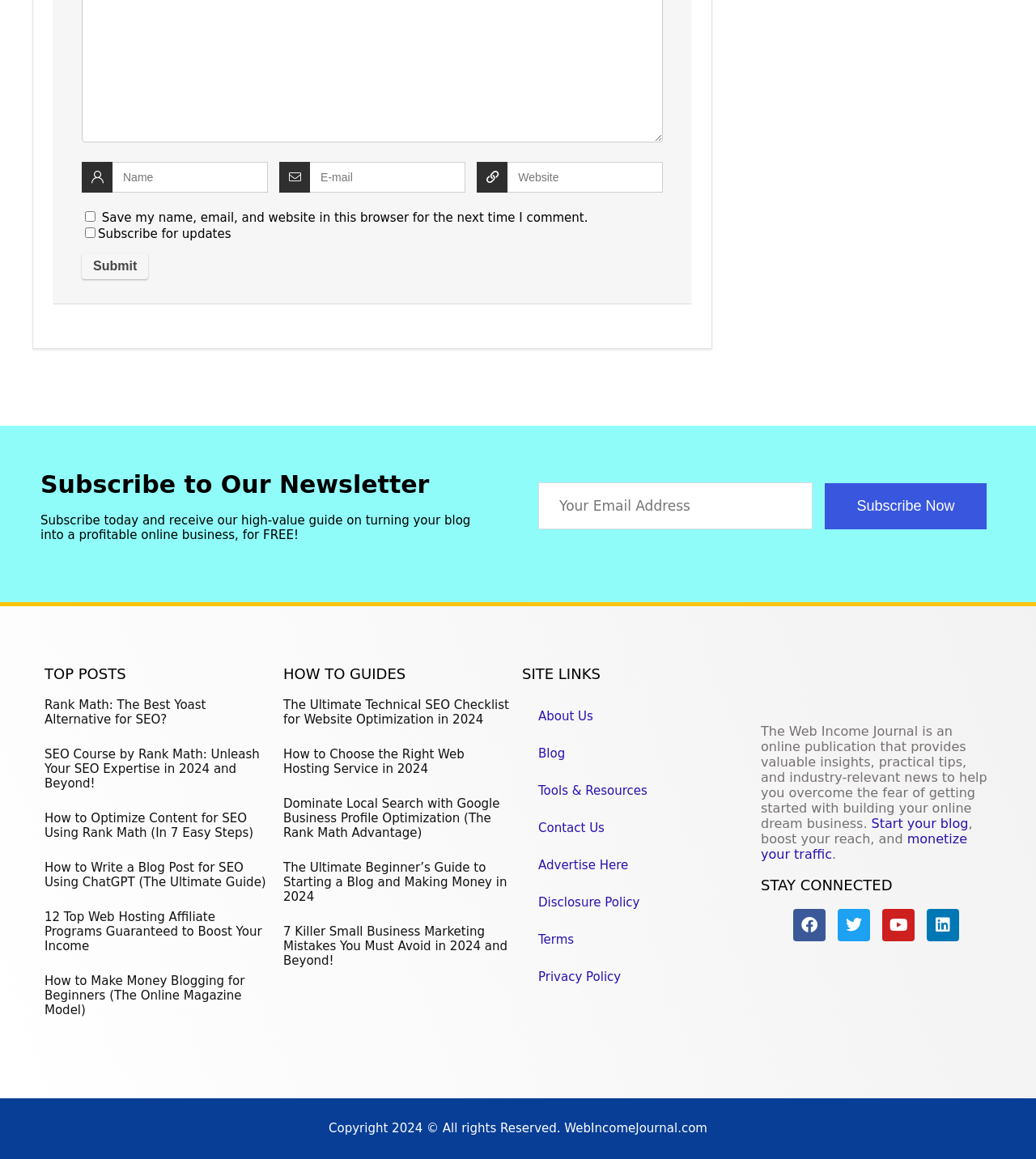Pinpoint the bounding box coordinates of the clickable area necessary to execute the following instruction: "Start your blog". The coordinates should be given as four float numbers between 0 and 1, namely [left, top, right, bottom].

[0.841, 0.704, 0.935, 0.717]